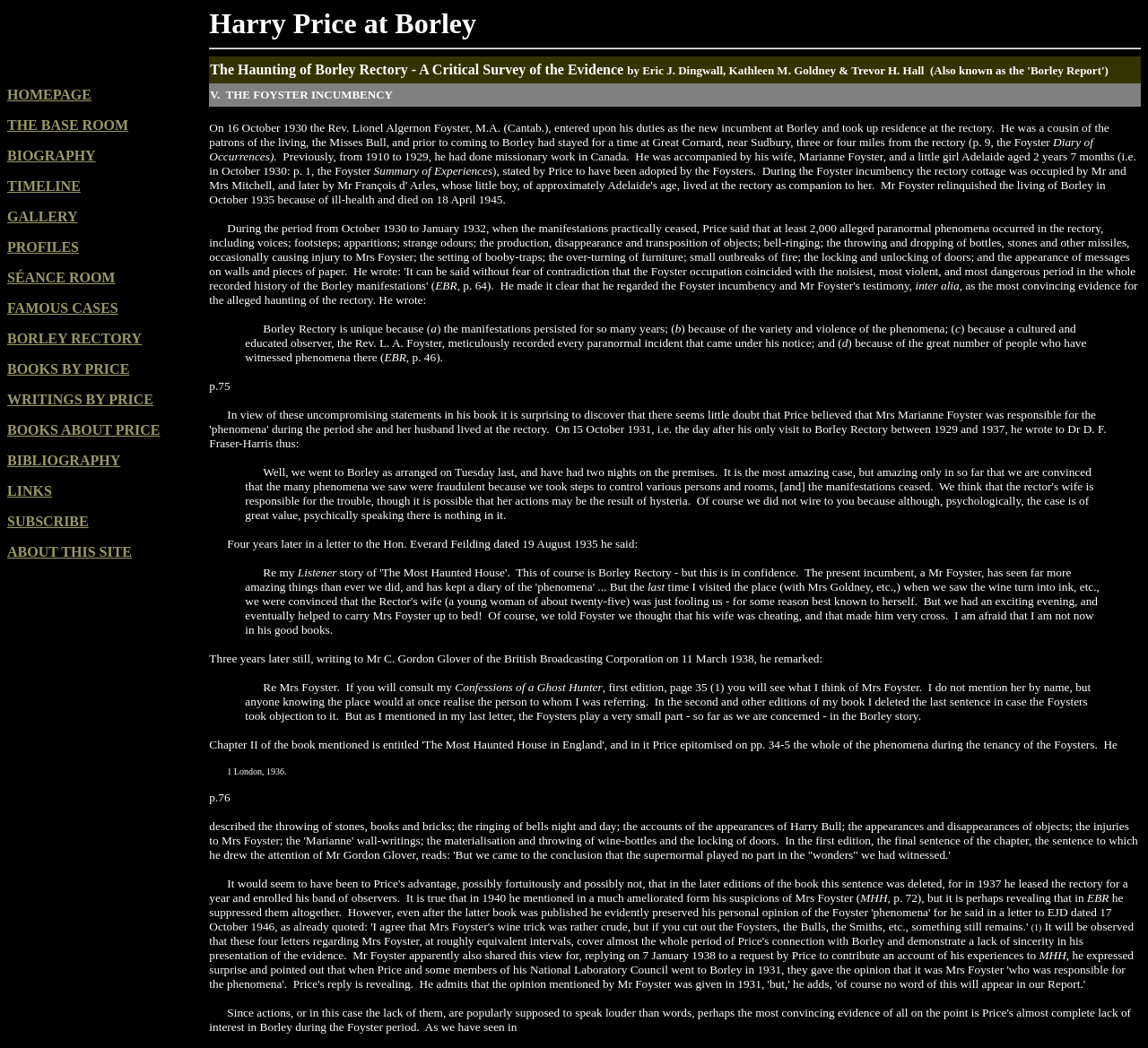Locate the bounding box coordinates of the area you need to click to fulfill this instruction: 'Click the 'HOMEPAGE' link'. The coordinates must be in the form of four float numbers ranging from 0 to 1: [left, top, right, bottom].

[0.006, 0.083, 0.08, 0.098]